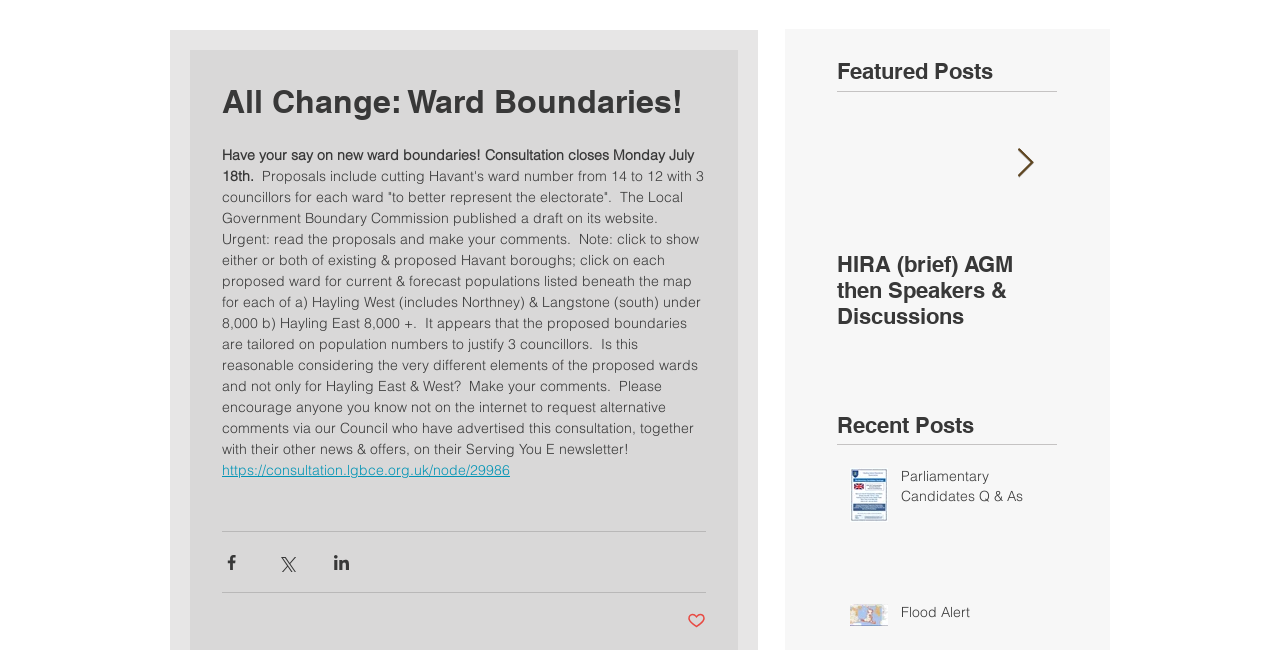From the element description Flood Alert, predict the bounding box coordinates of the UI element. The coordinates must be specified in the format (top-left x, top-left y, bottom-right x, bottom-right y) and should be within the 0 to 1 range.

[0.704, 0.928, 0.816, 0.971]